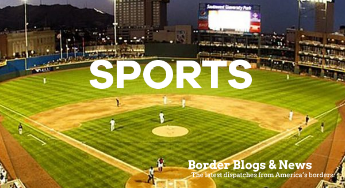Describe all the visual components present in the image.

The image prominently features a baseball field under stadium lights, capturing a moment during a game with several players positioned on the diamond. Above the field, bold white text reads "SPORTS," emphasizing the theme of athletic competition. The ground is illuminated, showcasing the vibrant green of the grass and the well-maintained infield. Surrounding the field, the stands are filled with spectators, creating an energetic atmosphere typical of a lively sports event. The image is part of an article from "Border Blogs & News," which provides updates and insights from the borders of America. The caption highlights the connection to local sports culture and the significance of such events in bringing communities together.